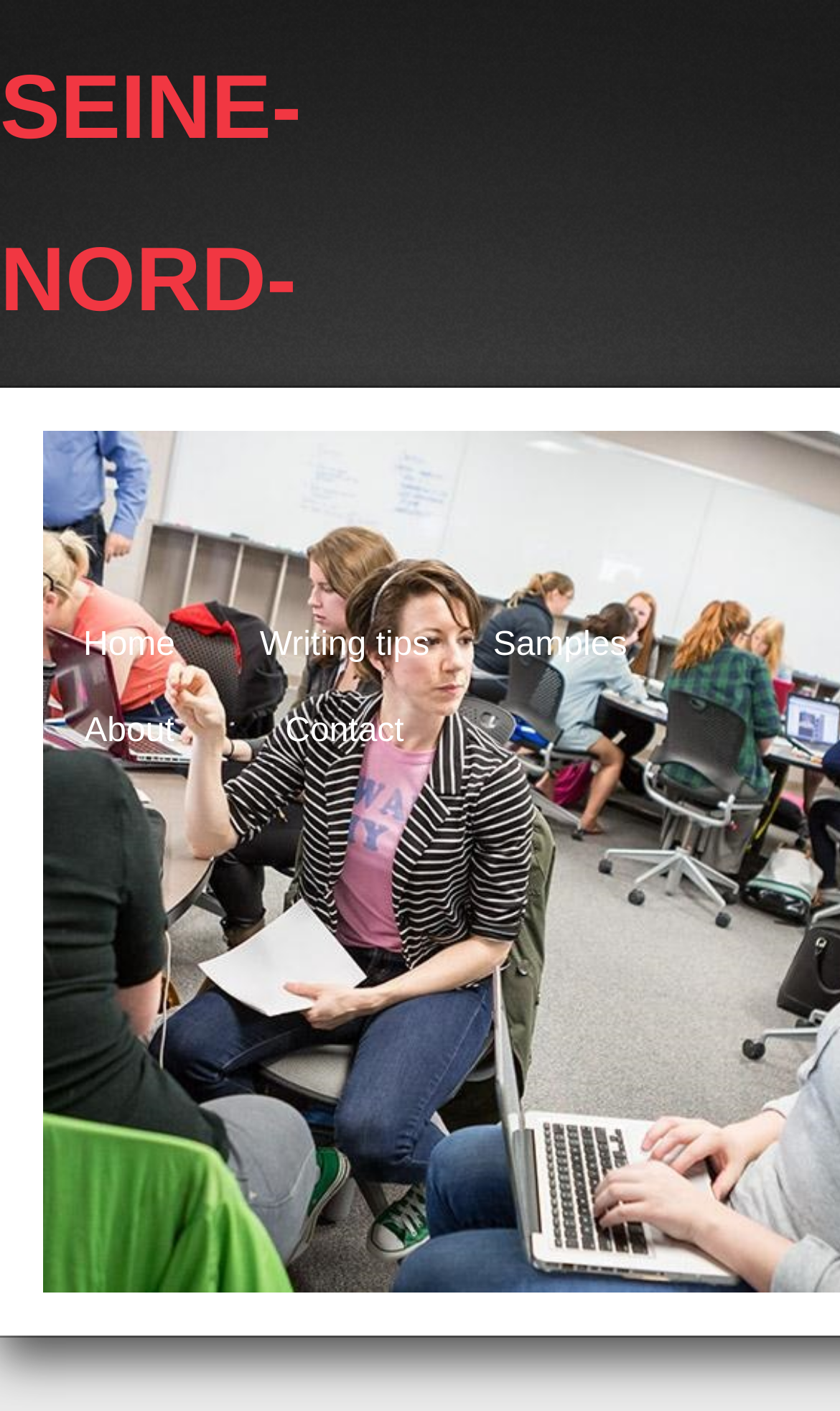What is the region above the top menu?
Answer the question with a single word or phrase derived from the image.

SEINE-NORD-EUROPE